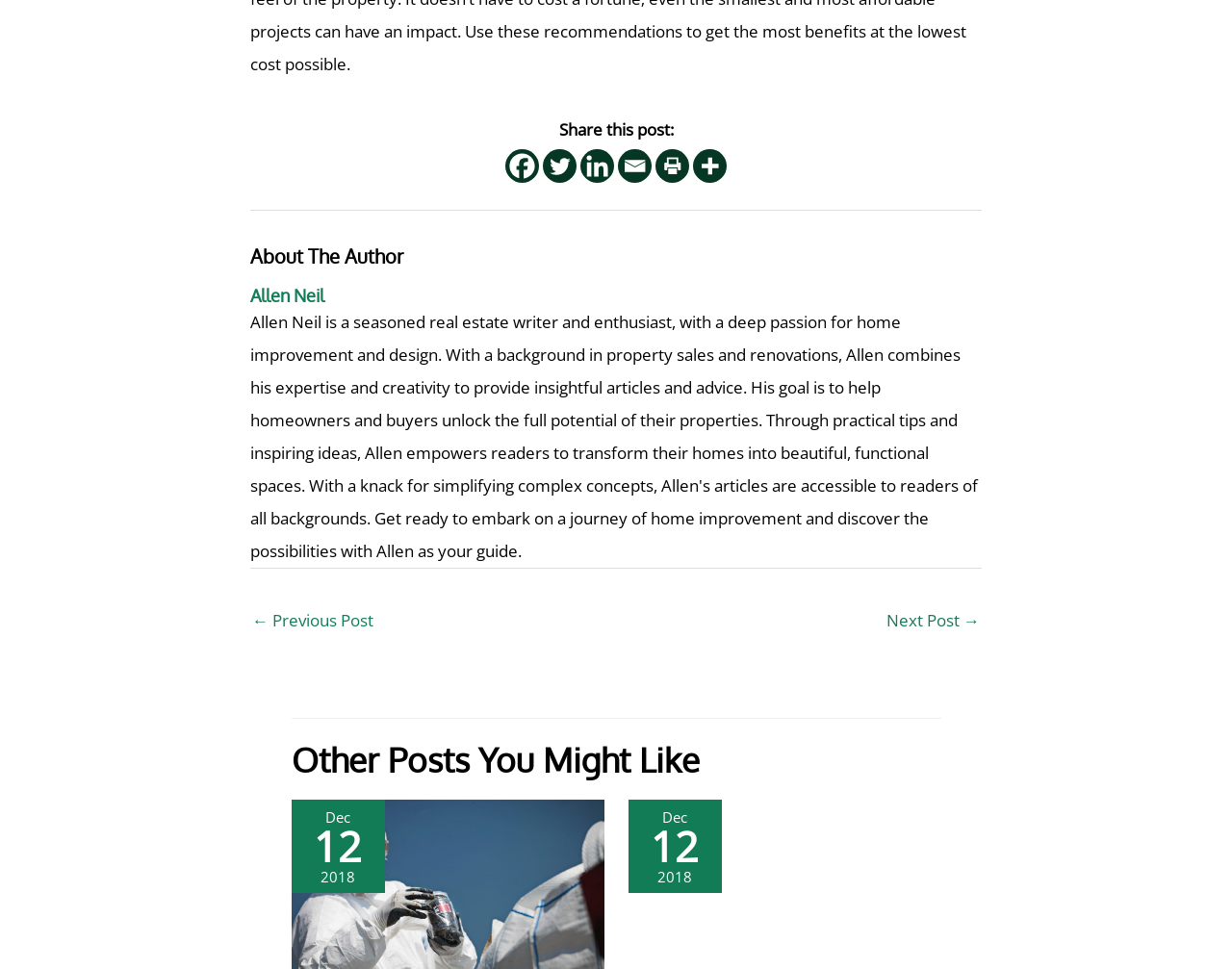Determine the bounding box coordinates of the clickable area required to perform the following instruction: "View the previous post". The coordinates should be represented as four float numbers between 0 and 1: [left, top, right, bottom].

[0.205, 0.623, 0.303, 0.662]